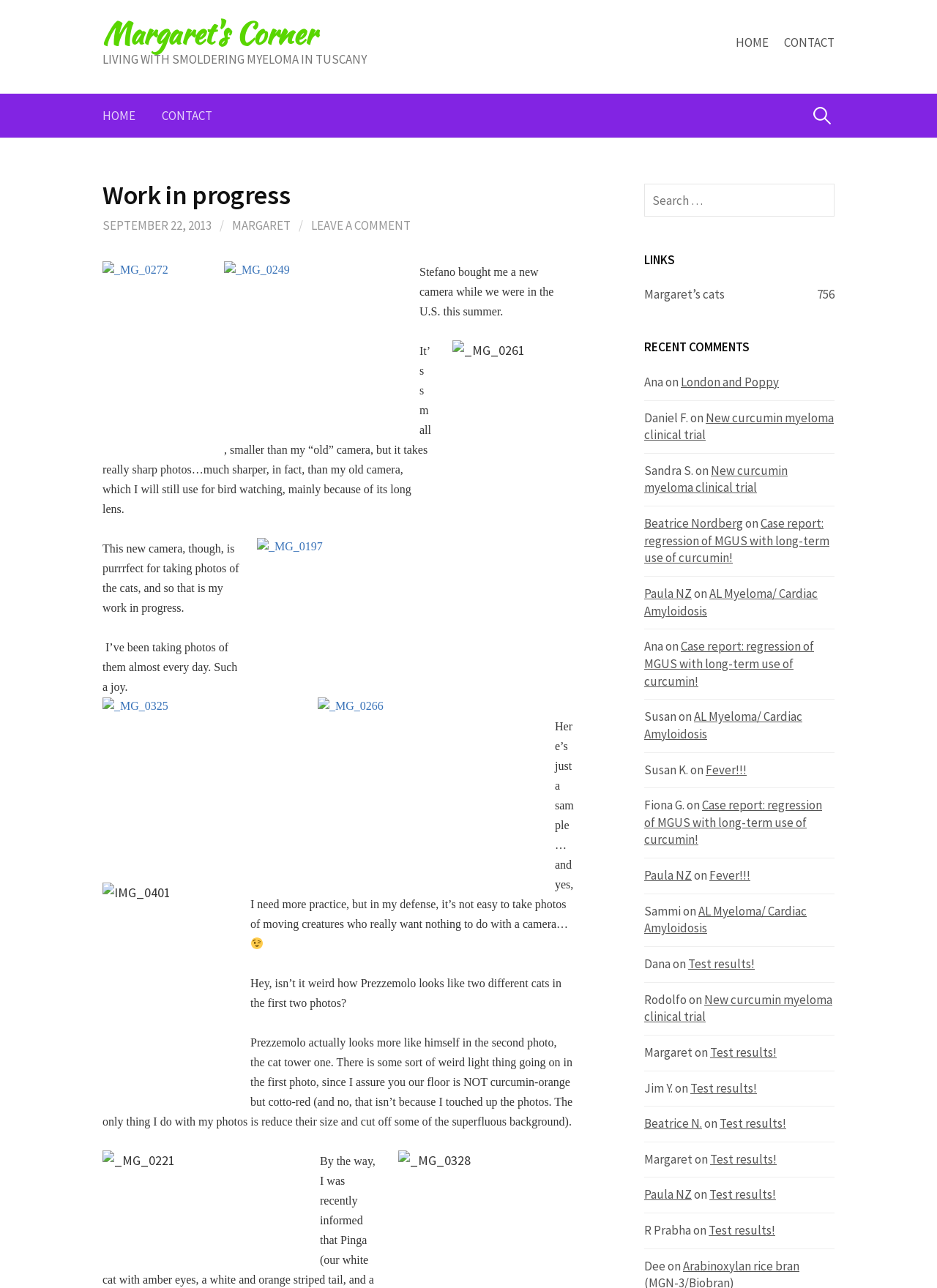What is the author of the blog post?
Deliver a detailed and extensive answer to the question.

The author of the blog post is 'Margaret' which is indicated by the link element with the text 'MARGARET' in the blog post section.